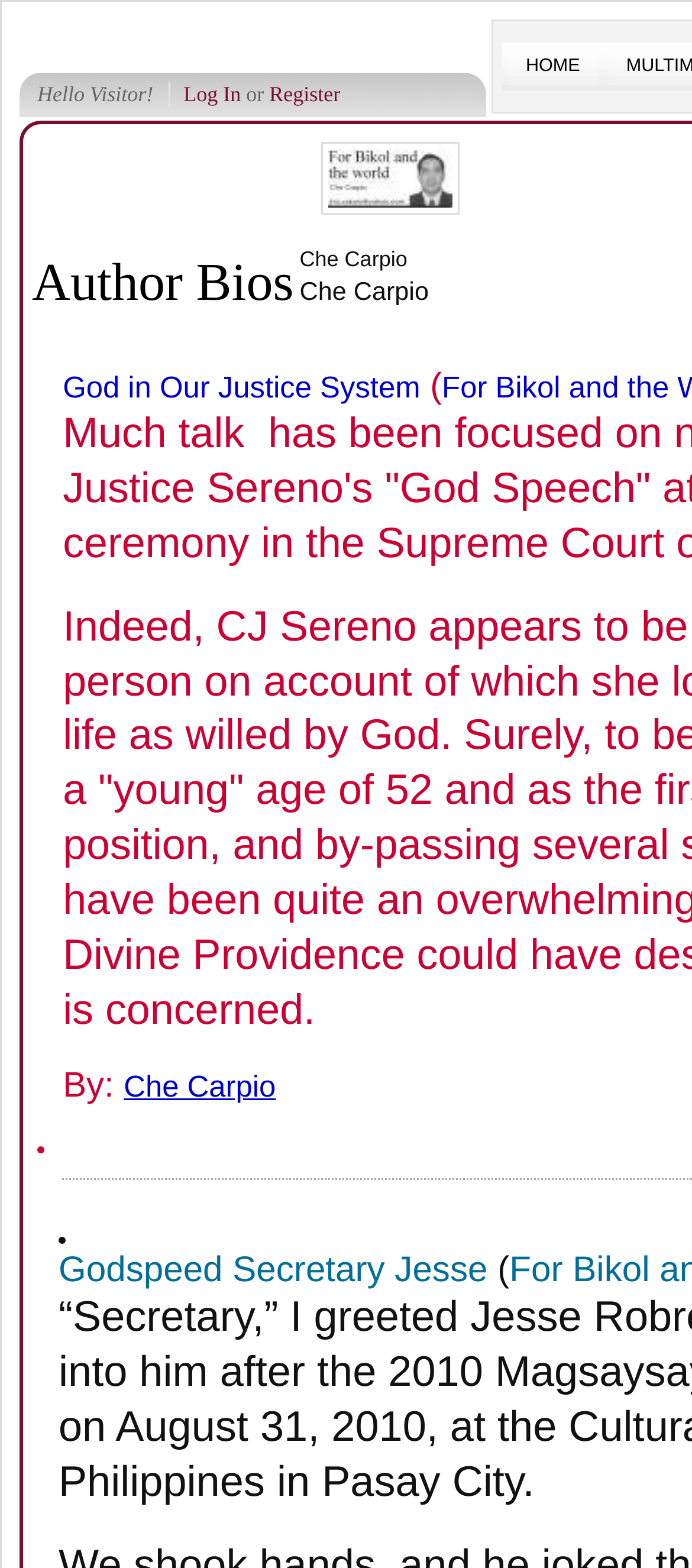Respond to the question with just a single word or phrase: 
What is the second article about?

Godspeed Secretary Jesse